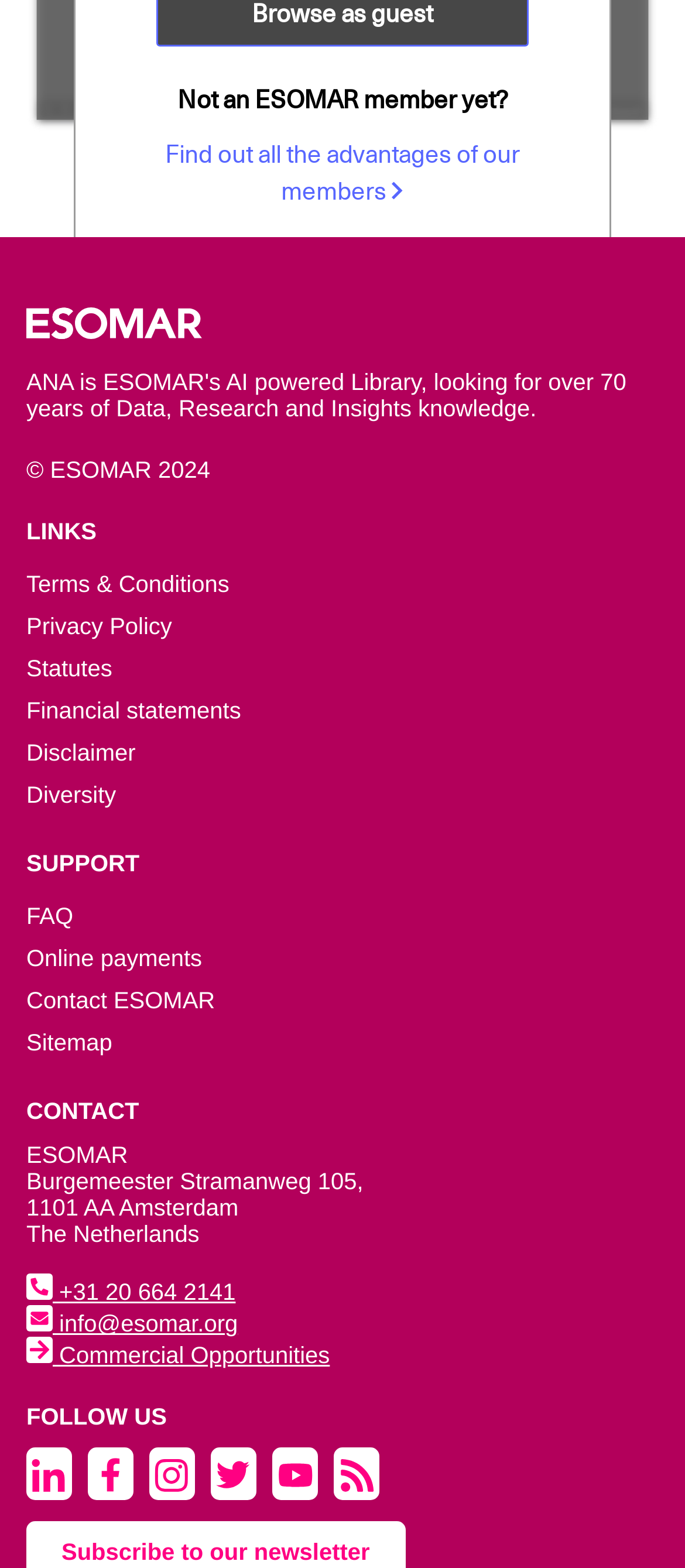Provide the bounding box coordinates of the UI element this sentence describes: "Search".

None